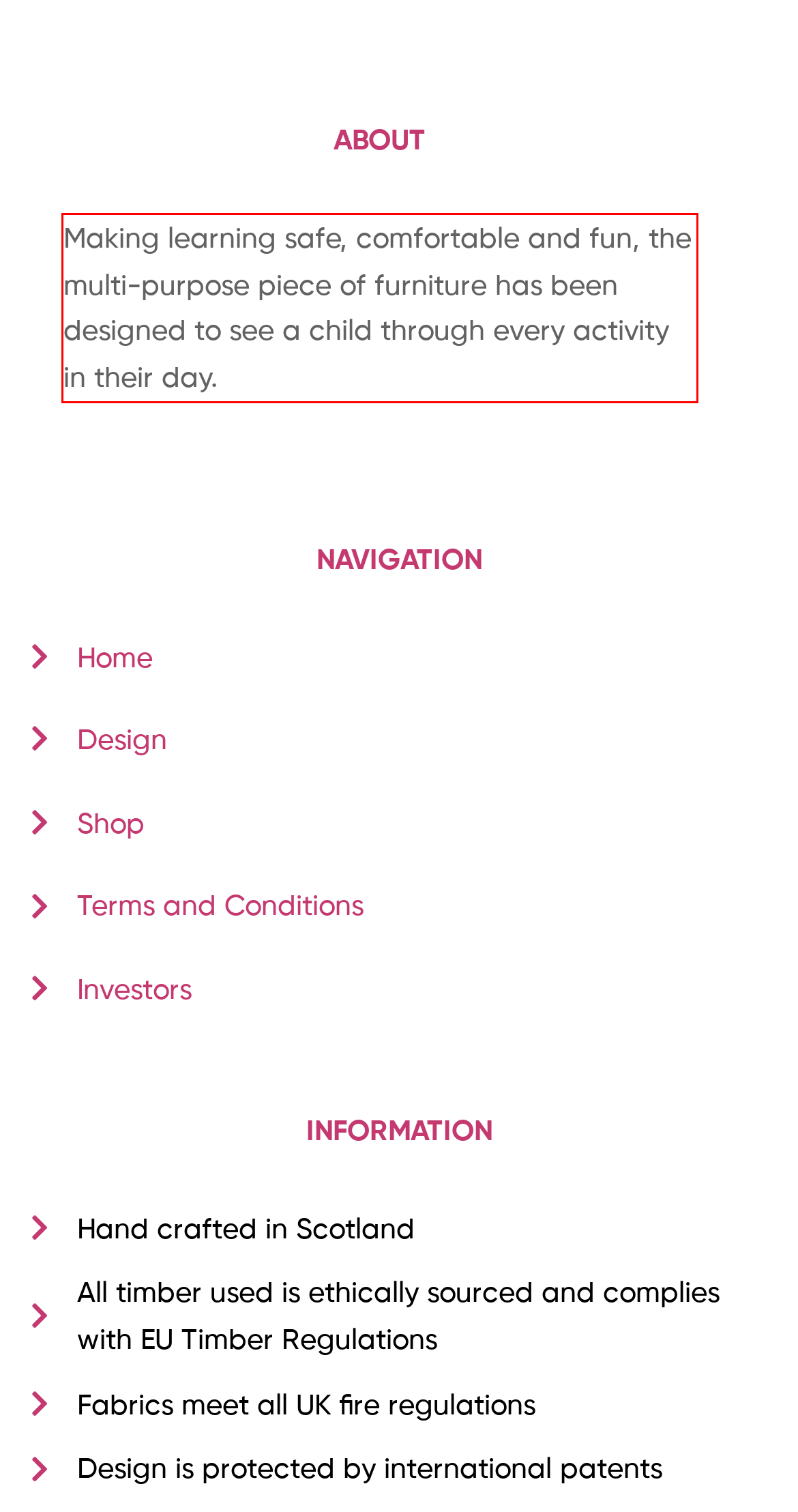With the provided screenshot of a webpage, locate the red bounding box and perform OCR to extract the text content inside it.

Making learning safe, comfortable and fun, the multi-purpose piece of furniture has been designed to see a child through every activity in their day.